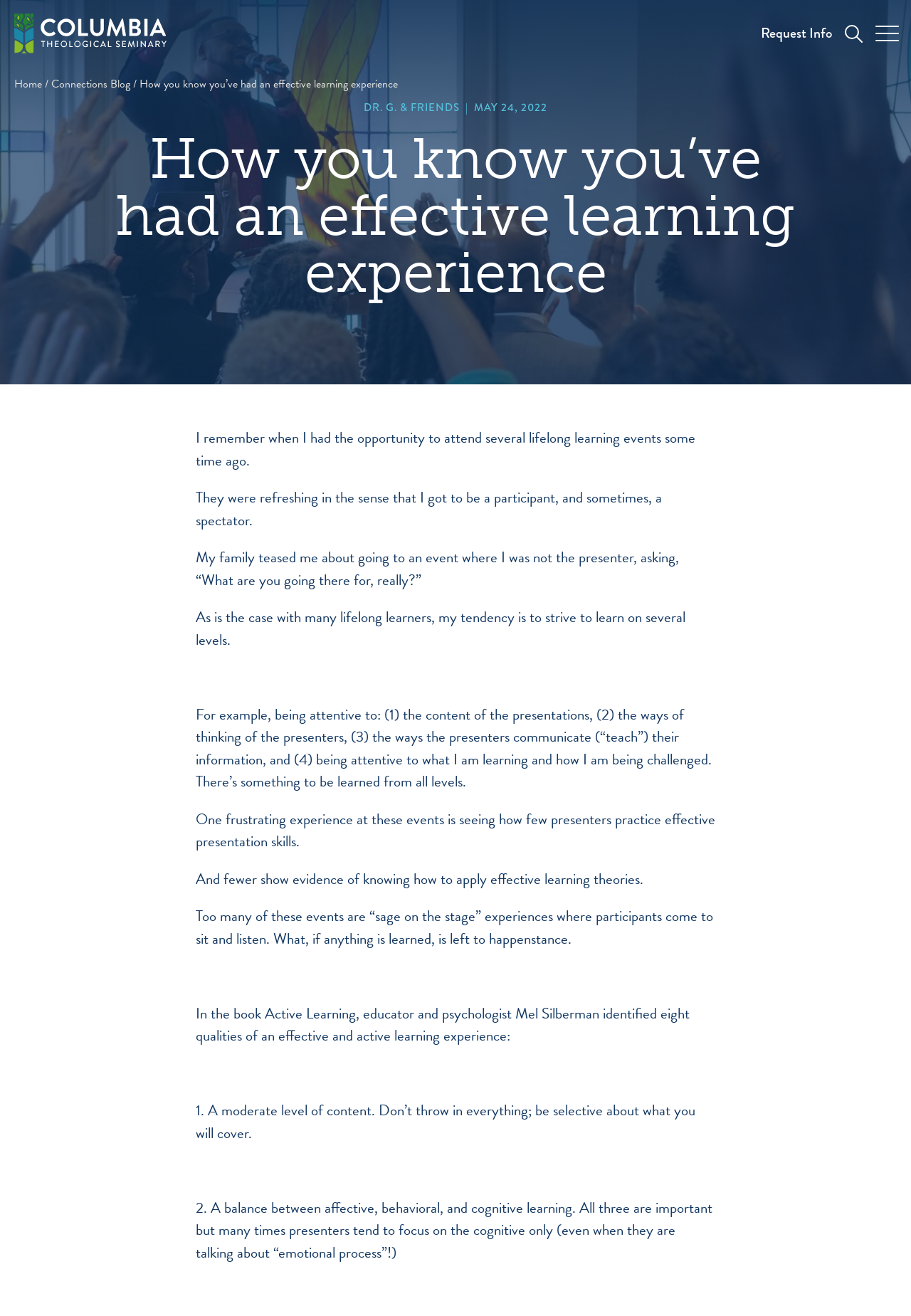Identify the bounding box of the HTML element described here: "Home". Provide the coordinates as four float numbers between 0 and 1: [left, top, right, bottom].

[0.016, 0.057, 0.046, 0.07]